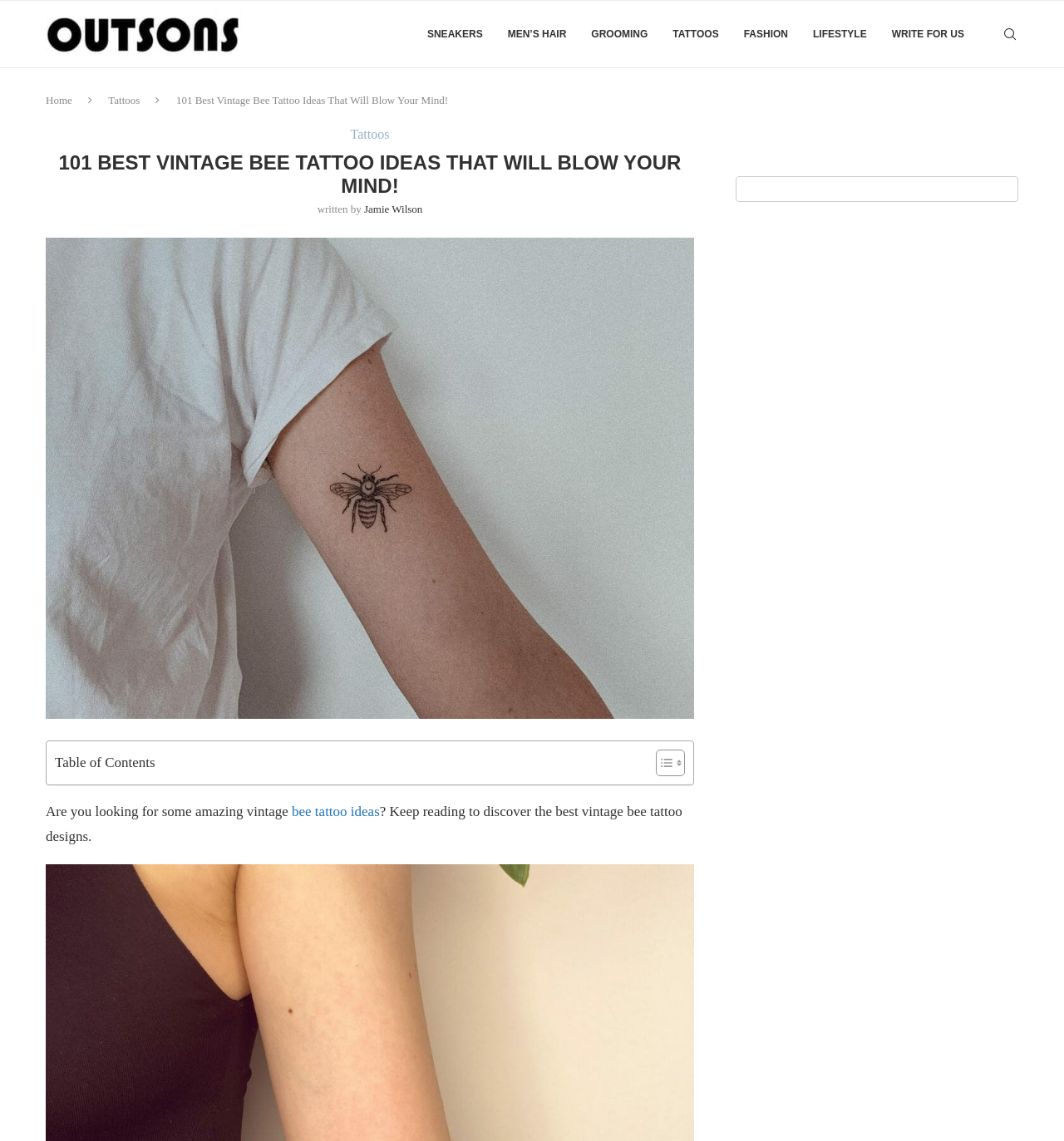Please examine the image and answer the question with a detailed explanation:
What is the author of this article?

The author of this article can be found by looking at the text 'written by' followed by the author's name, which is 'Jamie Wilson'.